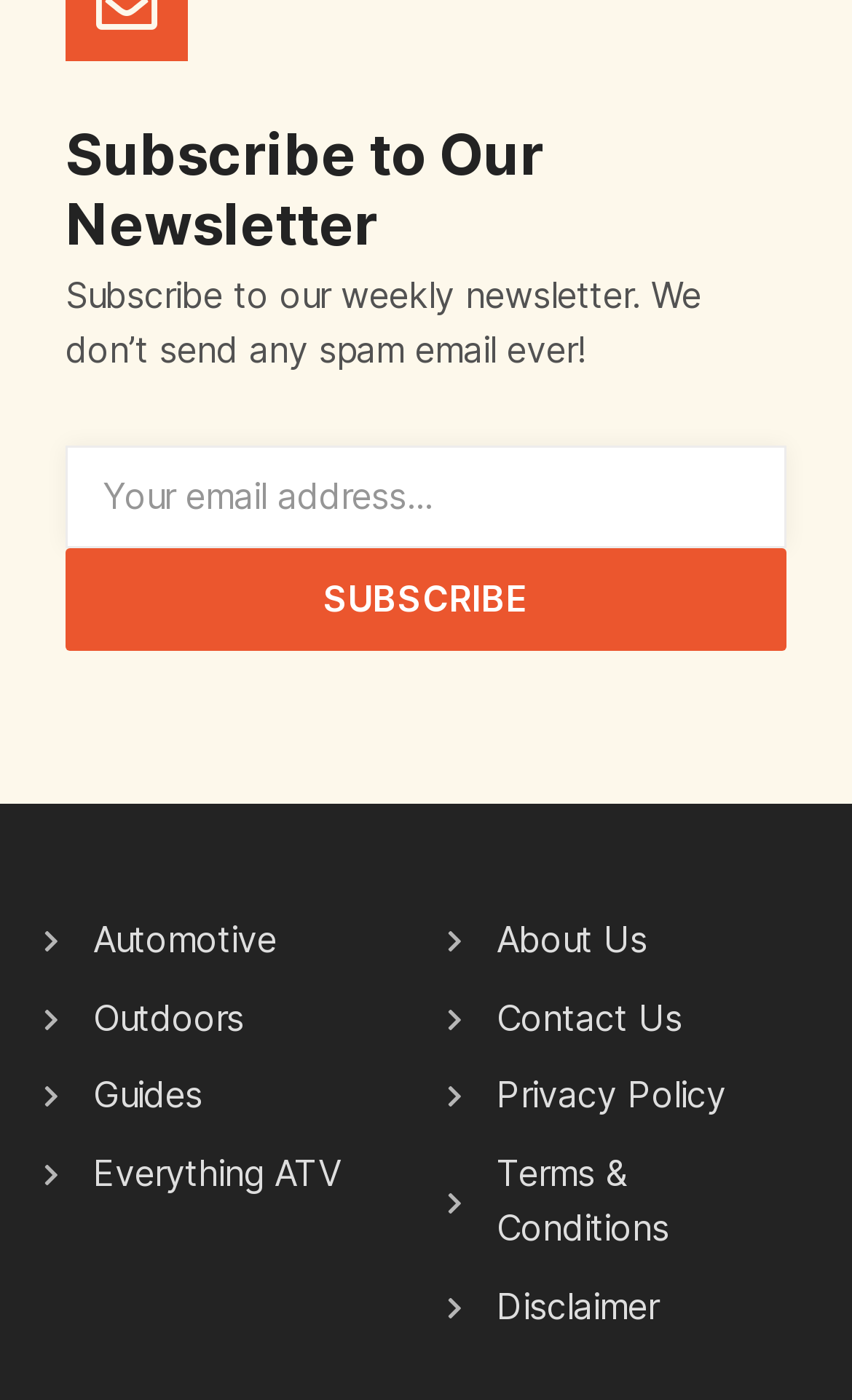What is the topic of the links on the left side?
Based on the visual information, provide a detailed and comprehensive answer.

The links on the left side, 'Automotive', 'Outdoors', 'Guides', and 'Everything ATV', appear to be categories of products or topics, rather than informational pages like the links on the right side.